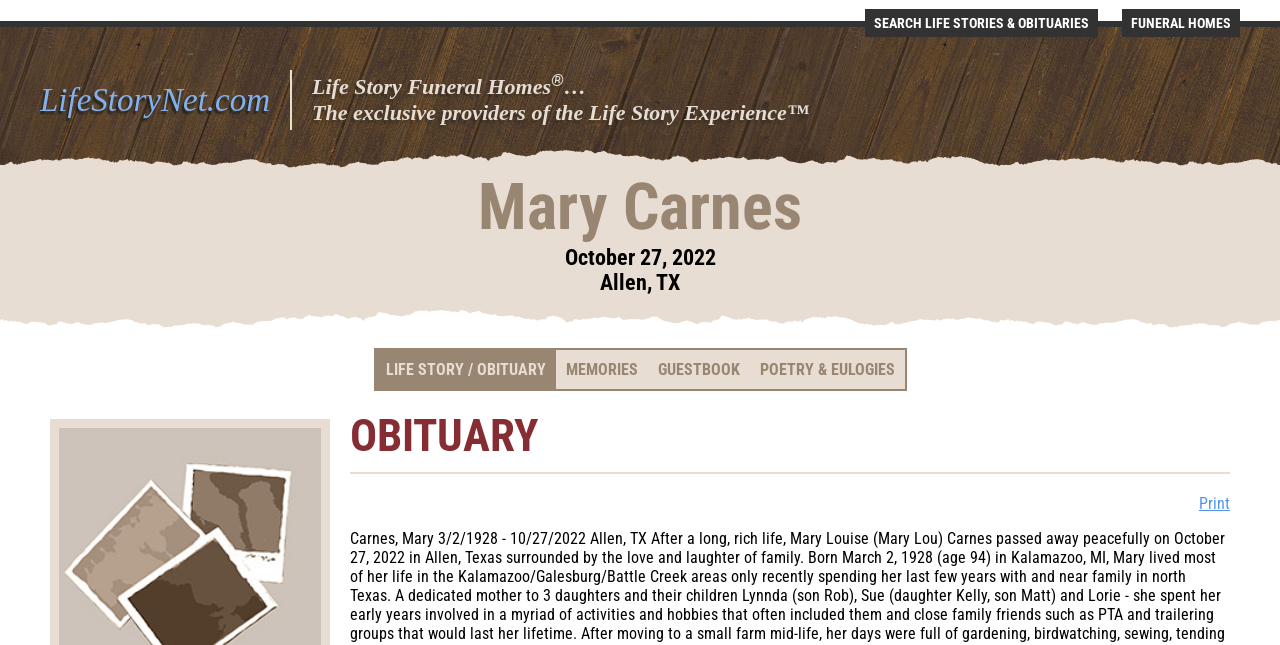Identify the bounding box coordinates for the UI element described as follows: Search Life Stories & Obituaries. Use the format (top-left x, top-left y, bottom-right x, bottom-right y) and ensure all values are floating point numbers between 0 and 1.

[0.676, 0.014, 0.858, 0.057]